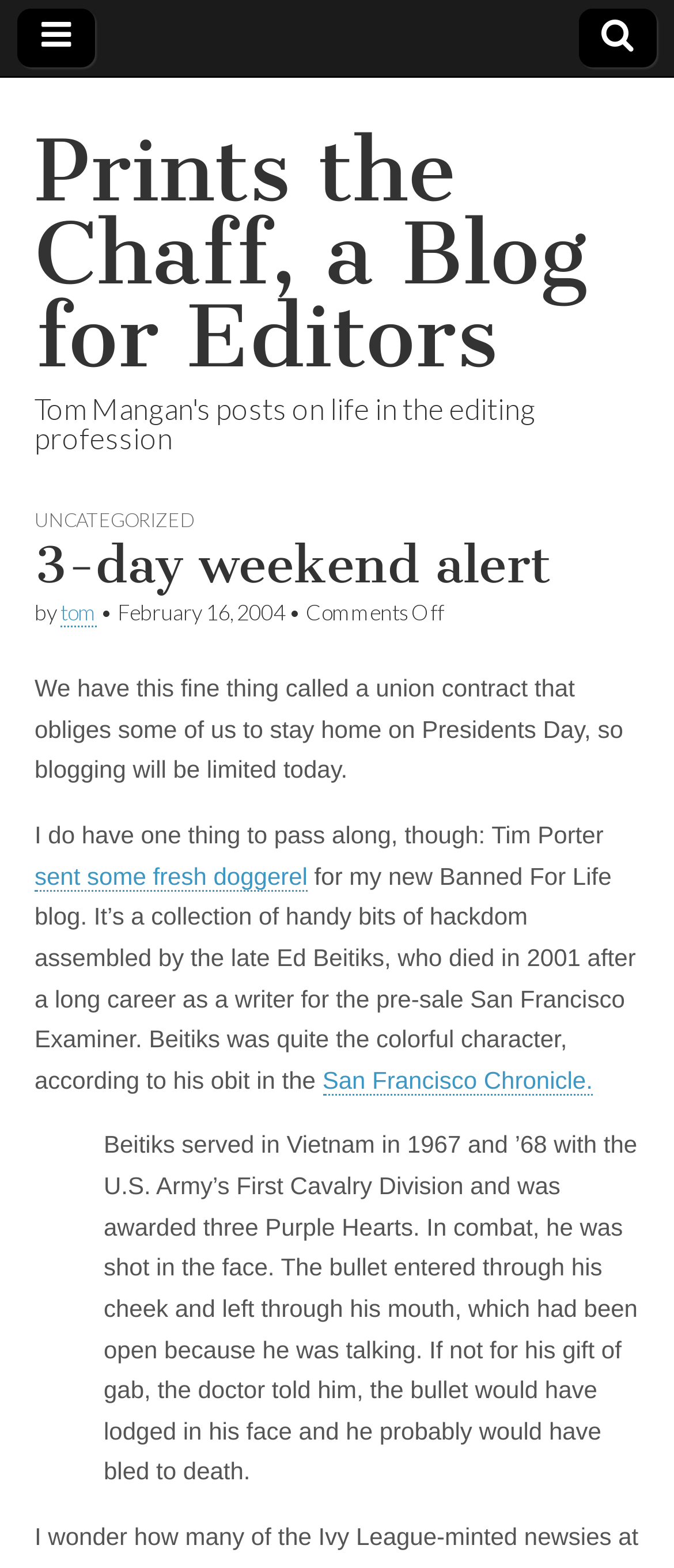Locate the bounding box of the UI element described by: "San Francisco Chronicle." in the given webpage screenshot.

[0.478, 0.68, 0.879, 0.699]